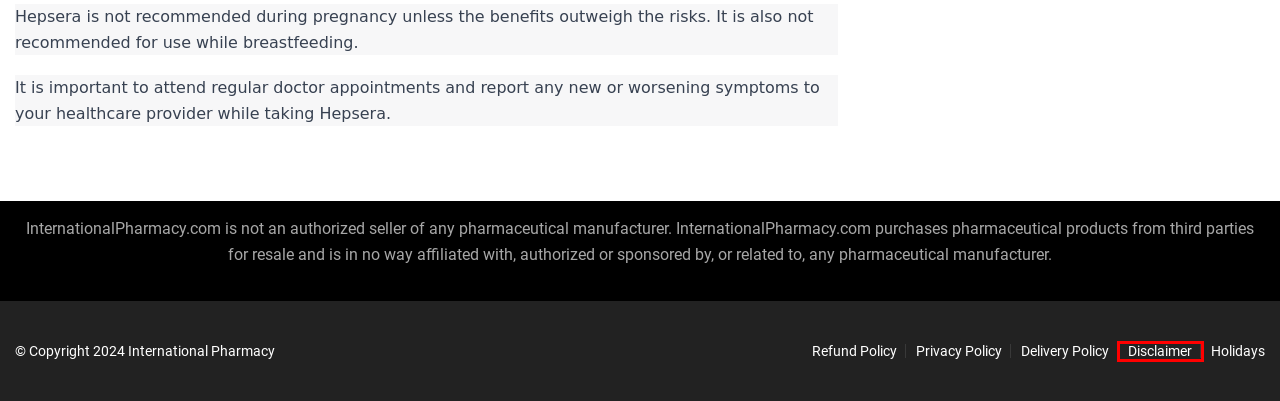You are presented with a screenshot of a webpage that includes a red bounding box around an element. Determine which webpage description best matches the page that results from clicking the element within the red bounding box. Here are the candidates:
A. Cart | Internationalpharmacy.com
B. Privacy Policy | Internationalpharmacy.com
C. Shipping Methods | Internationalpharmacy.com
D. Delivery Policy | Internationalpharmacy.com
E. Home | Internationalpharmacy.com
F. Disclaimer | Internationalpharmacy.com
G. Holidays | Internationalpharmacy.com
H. Payment Methods | Internationalpharmacy.com

F